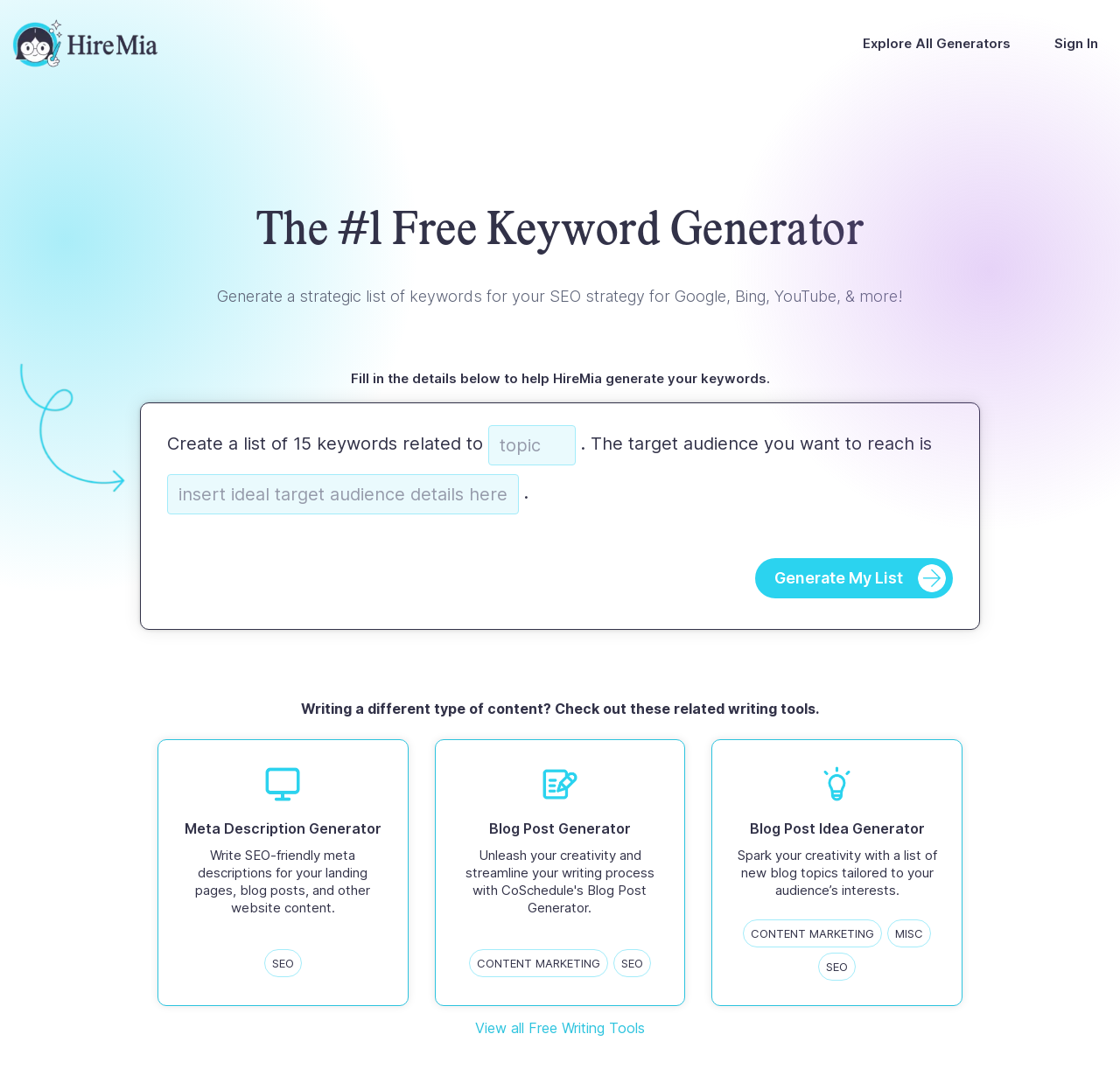Craft a detailed narrative of the webpage's structure and content.

This webpage is a keyword generator tool powered by Hire Mia. At the top left corner, there is a Hire Mia logo, which is also a link. Next to it, there is a navigation menu labeled "Main" with a button "Explore All Generators". On the top right corner, there is another Hire Mia logo and a "Sign In" link.

Below the top section, there is a heading that reads "A Completely New Way To Scale Your Marketing with AI". Next to it, there is a "Try It Free" link. The main content area is divided into two sections. The top section has a heading that reads "The #1 Free Keyword Generator" and a subheading that explains the tool's functionality.

Below the headings, there is a text that guides the user to fill in the details to generate keywords. The details section consists of several text fields and a button labeled "Generate My List". The text fields are arranged in a single line, with labels such as "Create", "list", "of", "15", "keywords", "related", "to", and so on.

At the bottom of the page, there is a section that recommends related writing tools. This section is divided into three columns, each containing a link to a different tool, such as a Meta Description Generator, a Blog Post Generator, and a Blog Post Idea Generator. Below these columns, there is a link labeled "View all Free Writing Tools".